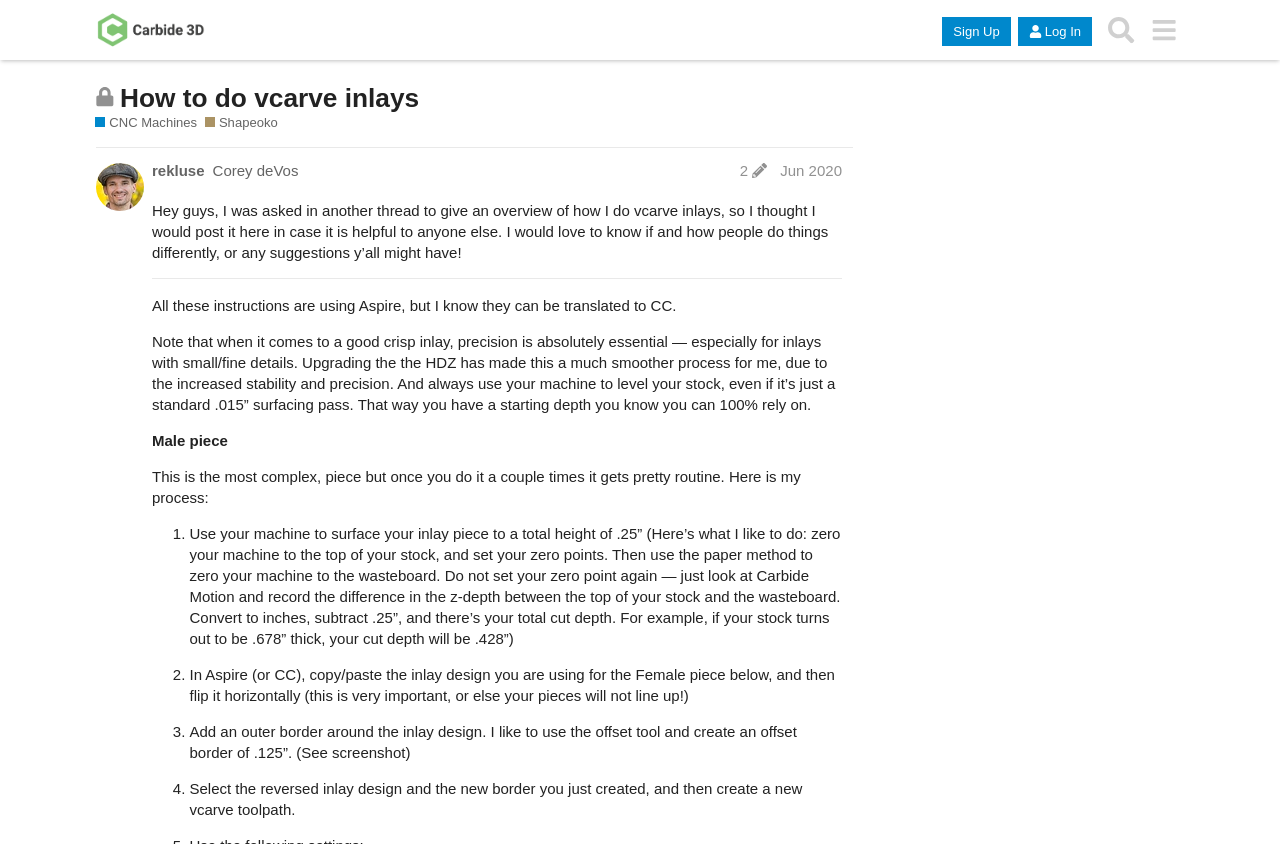Who is the author of this post?
Provide an in-depth answer to the question, covering all aspects.

The author of this post is rekluse Corey deVos, as indicated by the link 'rekluse Corey deVos' in the post edit history section.